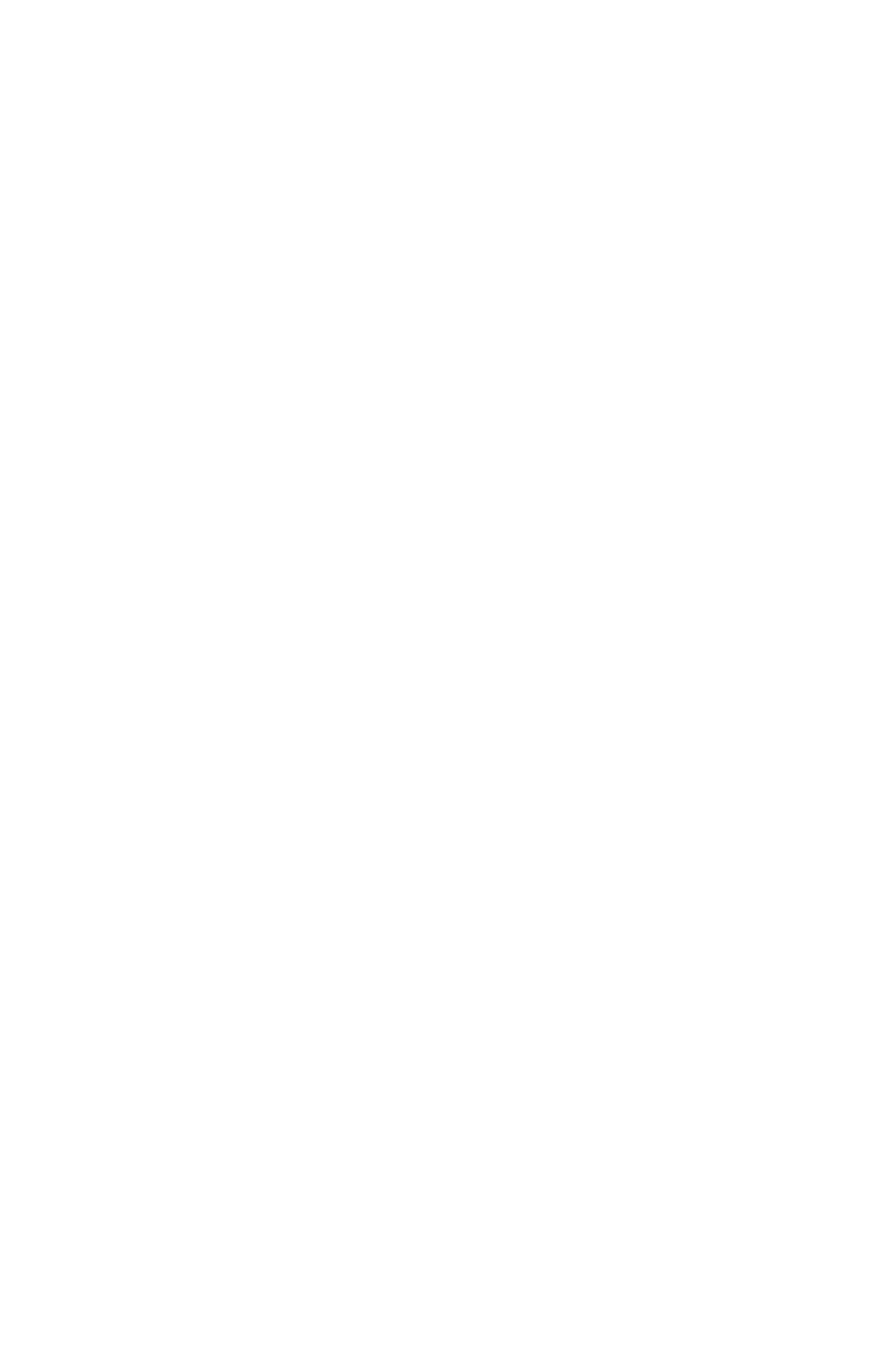Locate the bounding box coordinates of the element that should be clicked to execute the following instruction: "view journals".

[0.033, 0.798, 0.182, 0.83]